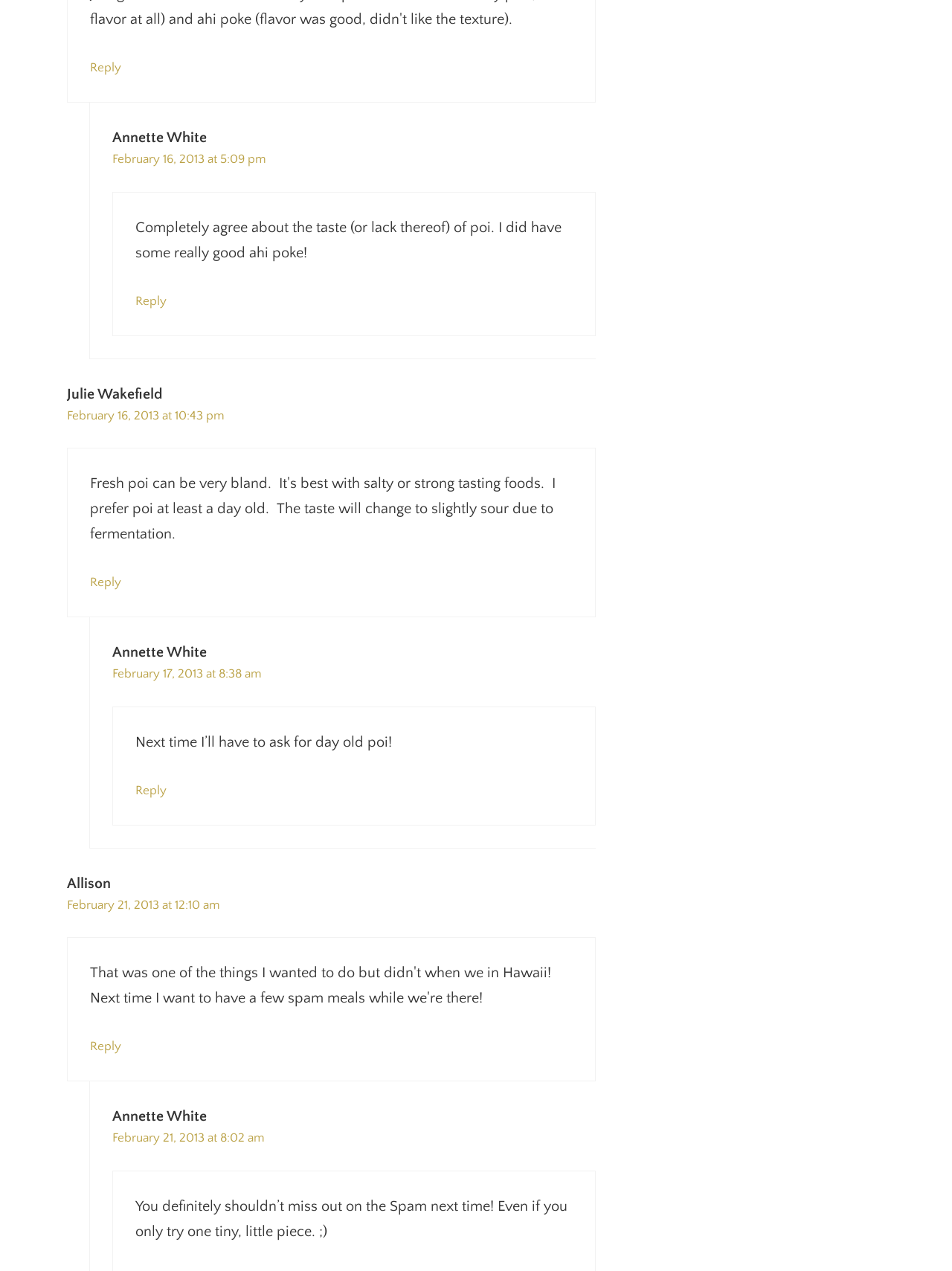Using the element description: "INSTAGRAM", determine the bounding box coordinates. The coordinates should be in the format [left, top, right, bottom], with values between 0 and 1.

[0.206, 0.902, 0.32, 0.922]